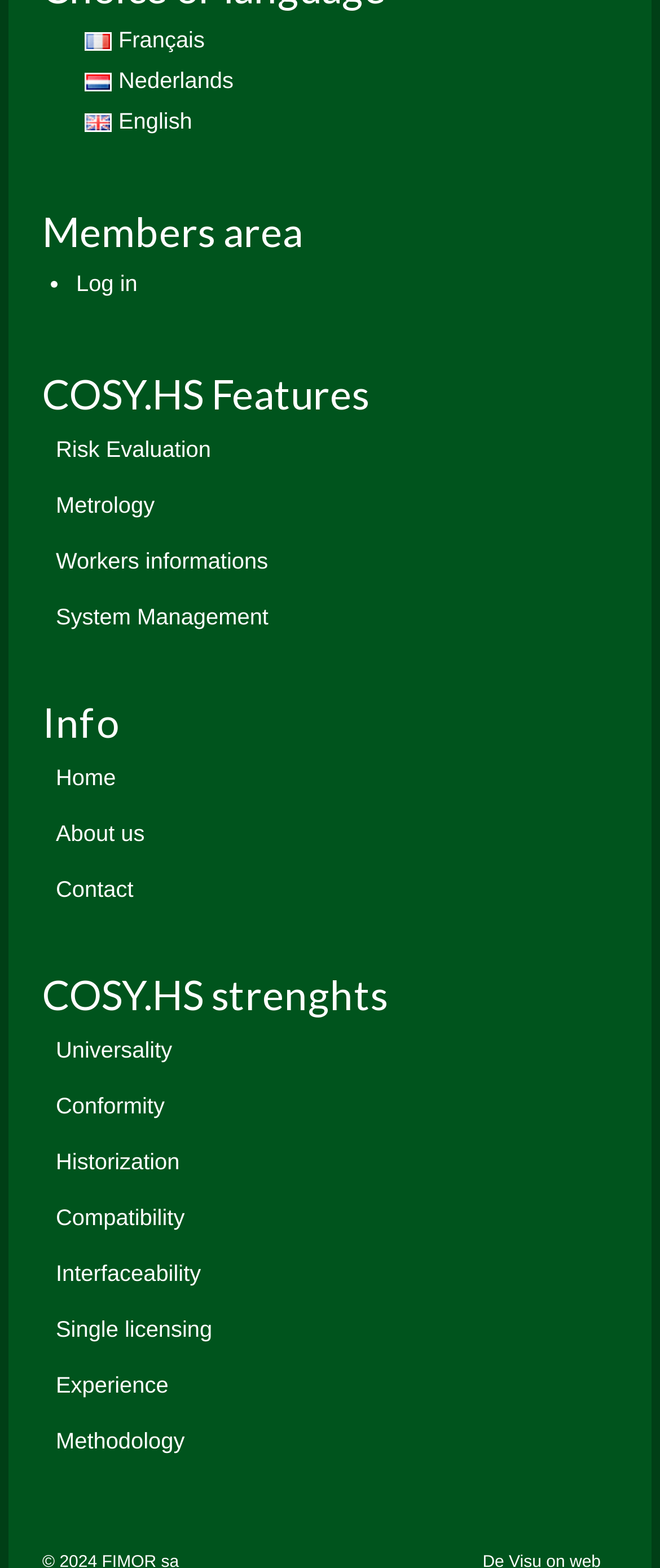Please respond to the question with a concise word or phrase:
What is the title of the members area section?

Members area